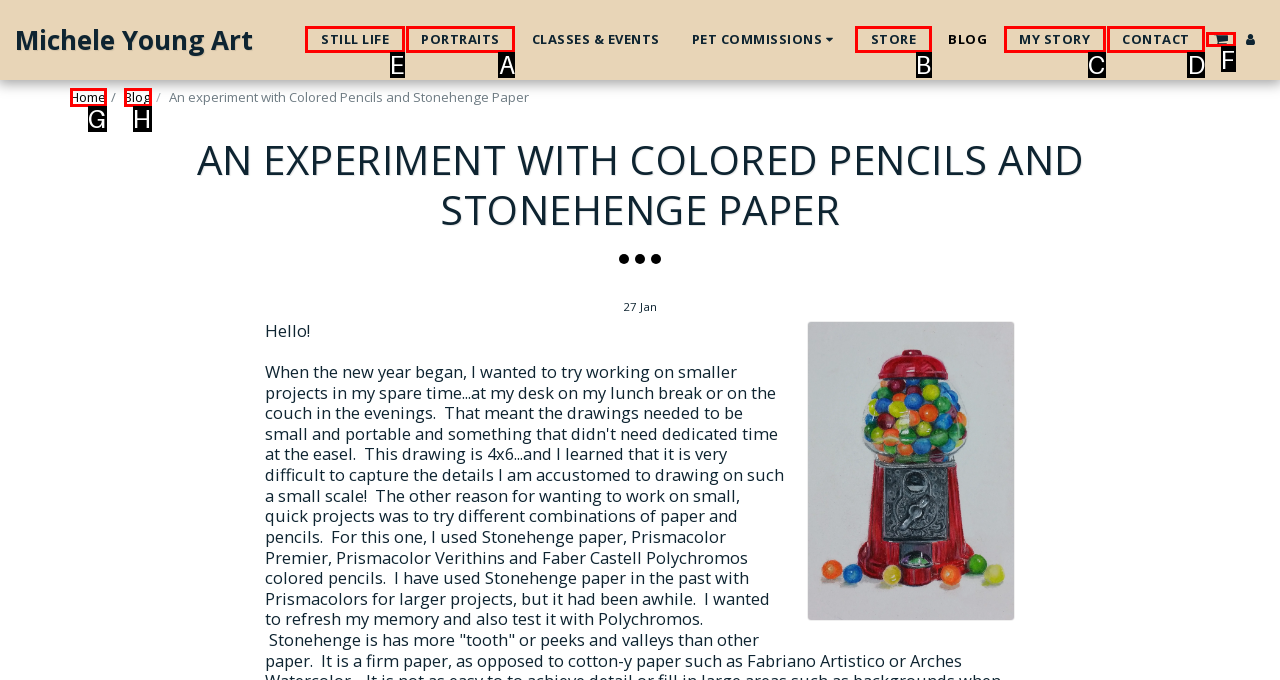What letter corresponds to the UI element to complete this task: Get directions to Arts & Disability Ireland
Answer directly with the letter.

None